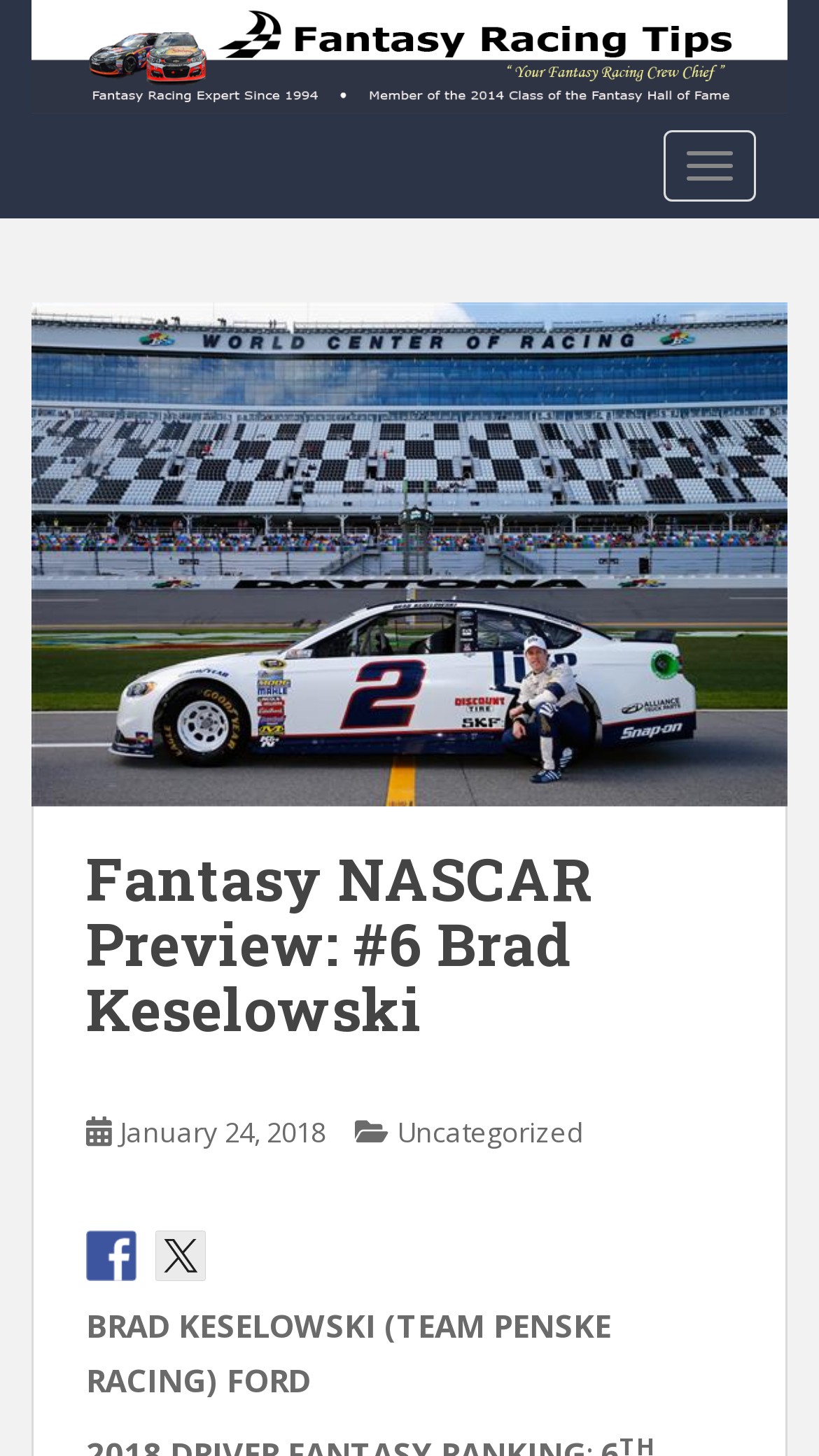What is the name of the NASCAR driver?
Analyze the screenshot and provide a detailed answer to the question.

I found the answer by looking at the text 'BRAD KESELOWSKI (TEAM PENSKE RACING) FORD' which is a static text element on the webpage, indicating the name of the NASCAR driver being previewed.